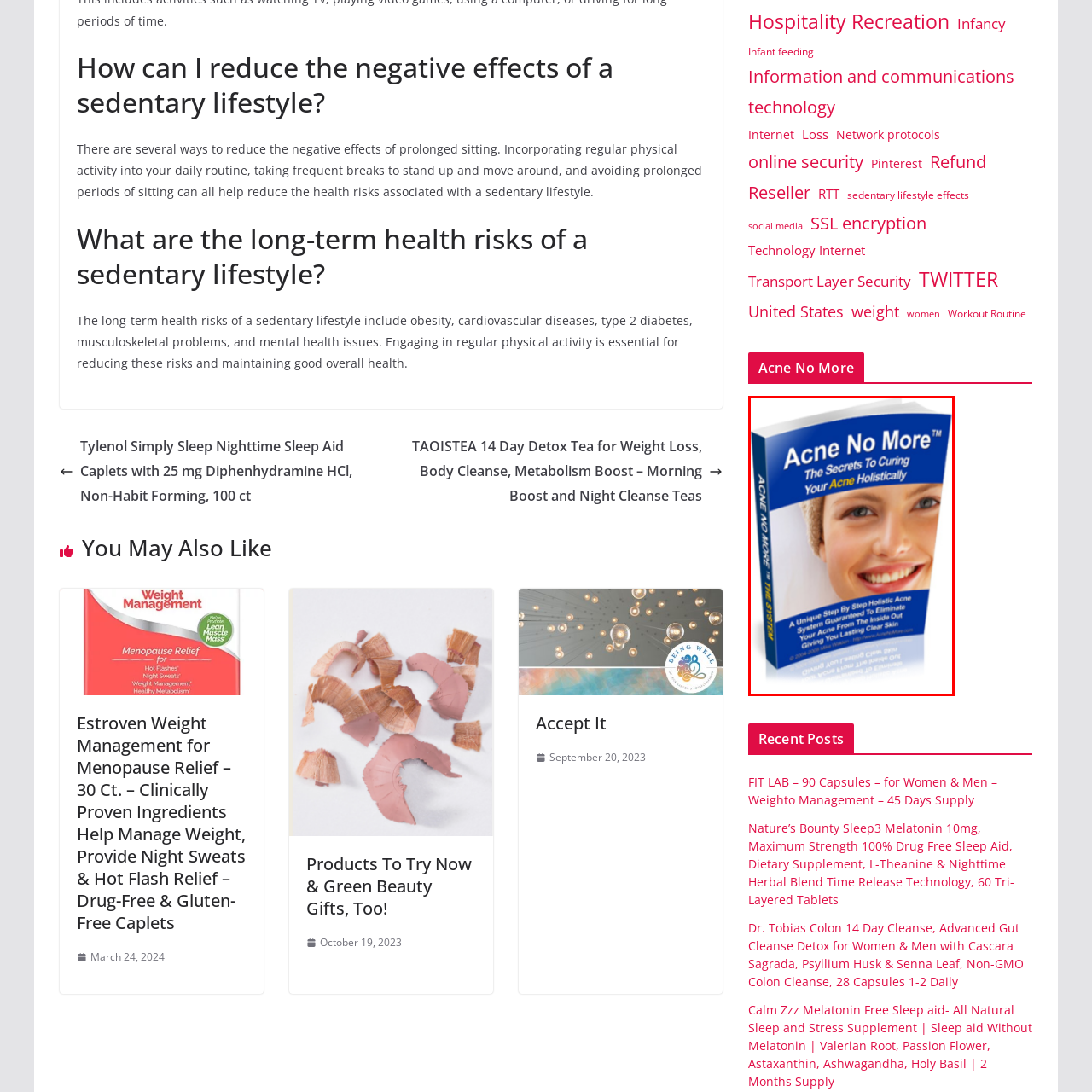Examine the image indicated by the red box and respond with a single word or phrase to the following question:
What is the focus of the book?

Curing acne holistically